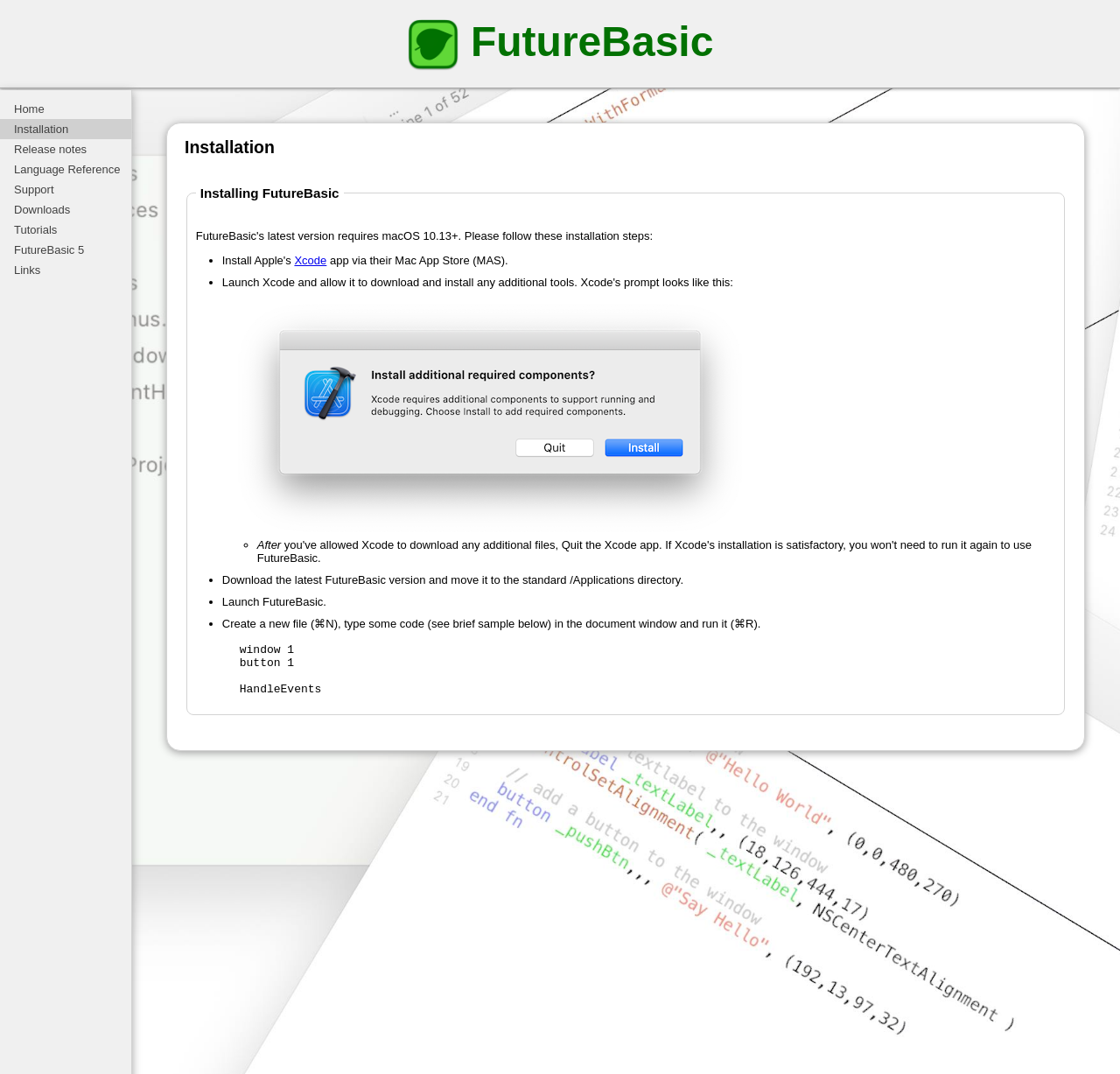Please give a succinct answer using a single word or phrase:
What is the first step in installing FutureBasic?

Download Xcode